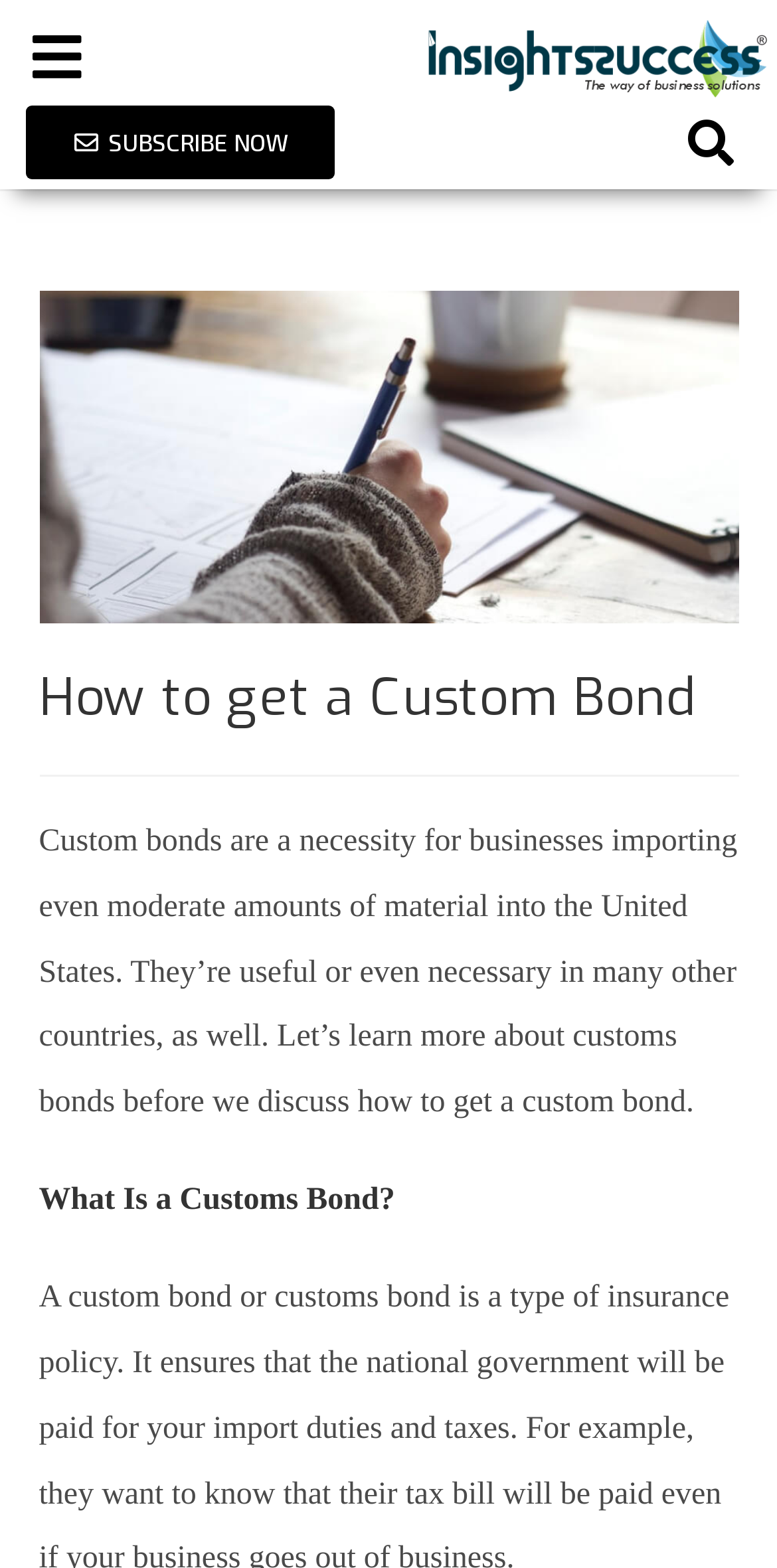Provide your answer in a single word or phrase: 
Is there a search function on the webpage?

Yes